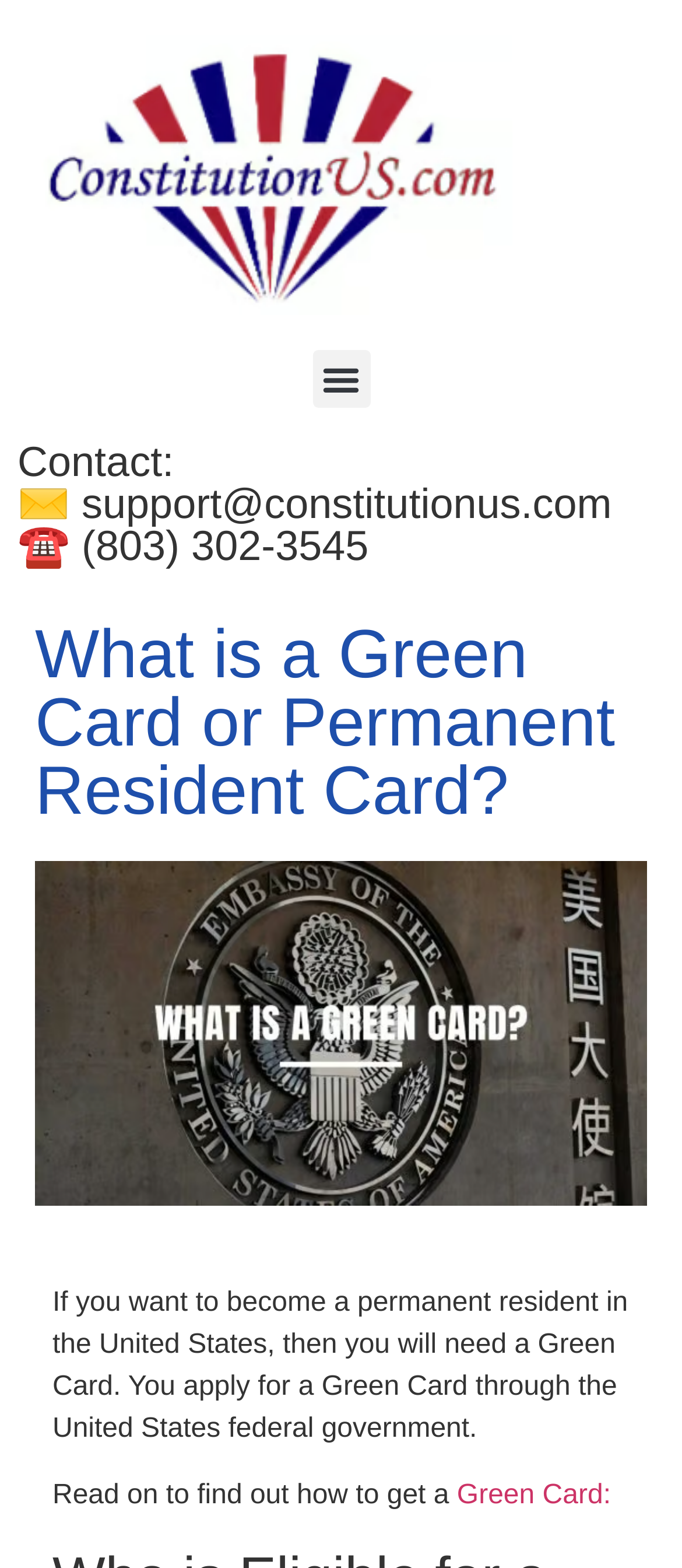Detail the features and information presented on the webpage.

The webpage is about obtaining a Green Card, which allows individuals to work and live in the United States. At the top-left corner, there is a link "Link 1" accompanied by the Constitution logo. Next to it, on the right, is a "Menu Toggle" button. Below these elements, there is a heading "Contact" with an email address and a phone number.

The main content of the webpage starts with a heading "What is a Green Card or Permanent Resident Card?" followed by an image of the US Embassy Signage. Below the image, there is a paragraph of text that explains the purpose of a Green Card, stating that it is necessary for becoming a permanent resident in the United States. The text is divided into several sections, with each section describing a step in the process of obtaining a Green Card.

At the bottom of the page, there is a link "Link 15" with the text "Green Card:" which likely leads to more information on the topic. Overall, the webpage provides an introduction to Green Cards and guides users on how to obtain one.